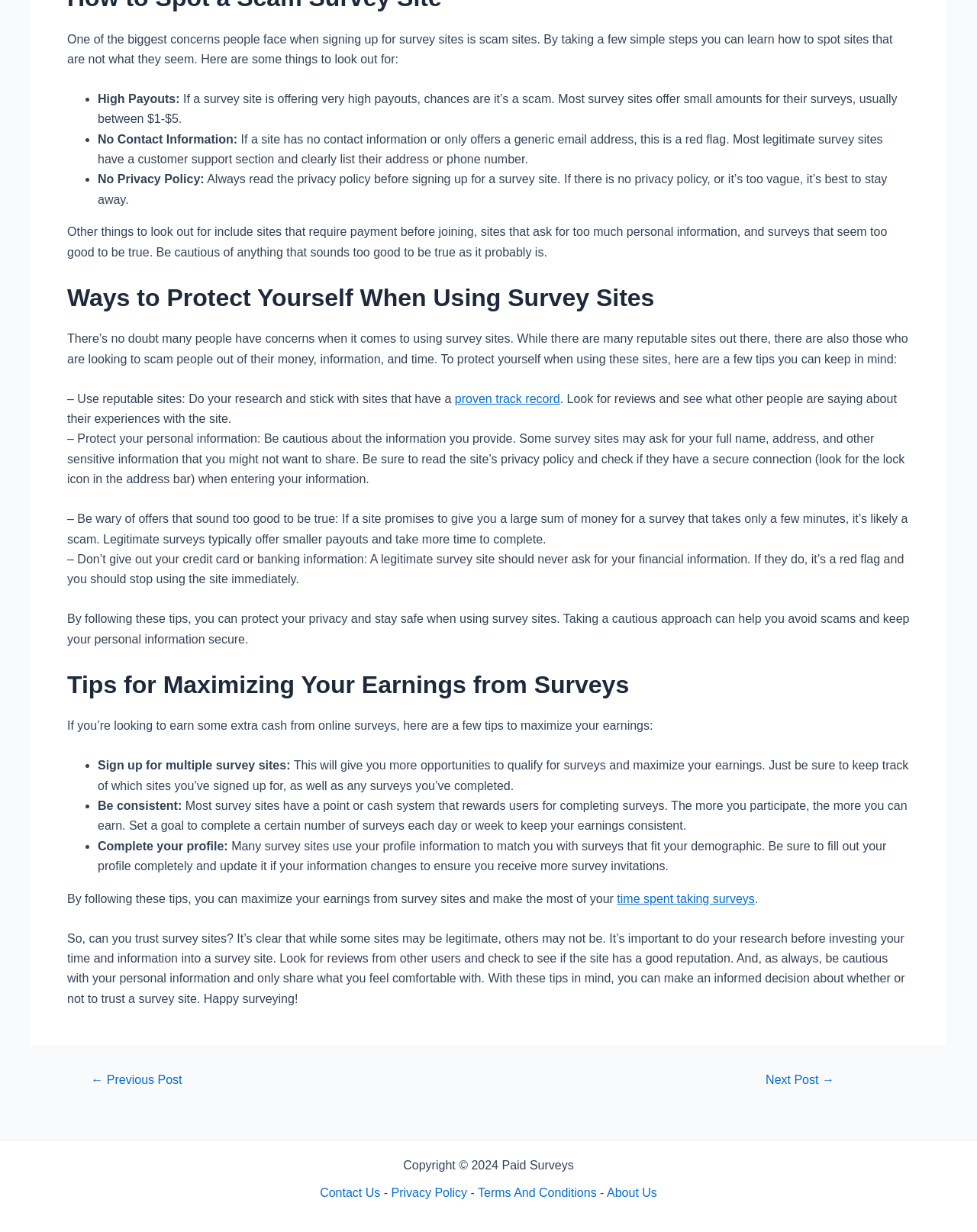What should you do if a survey site asks for your credit card or banking information?
Give a detailed response to the question by analyzing the screenshot.

If a survey site asks for your credit card or banking information, it is a red flag, and you should stop using the site immediately. Legitimate survey sites should never ask for your financial information, and providing it can put your personal and financial security at risk.